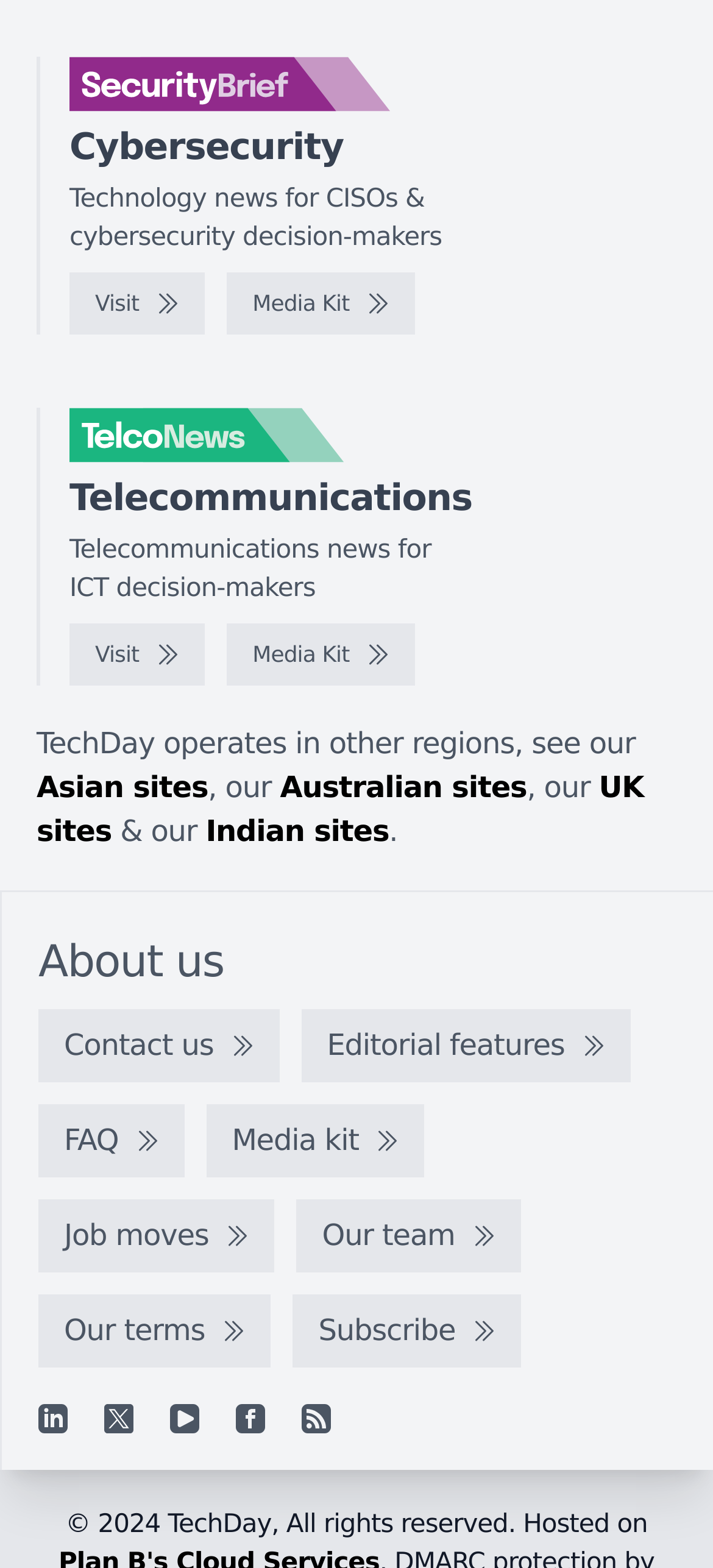Please reply to the following question using a single word or phrase: 
How many regions does TechDay operate in?

4